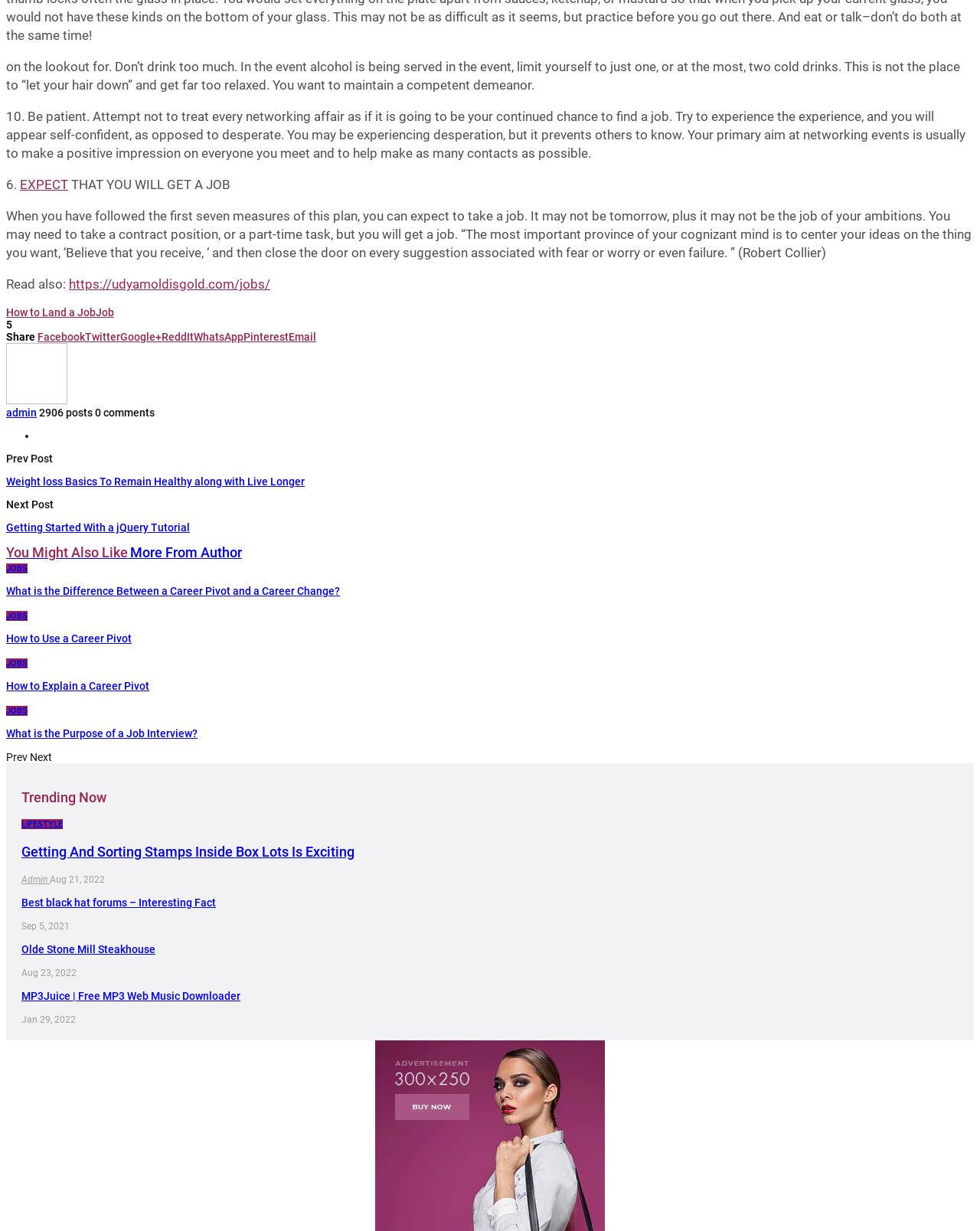Give the bounding box coordinates for the element described as: "How to Land a Job".

[0.006, 0.116, 0.098, 0.126]